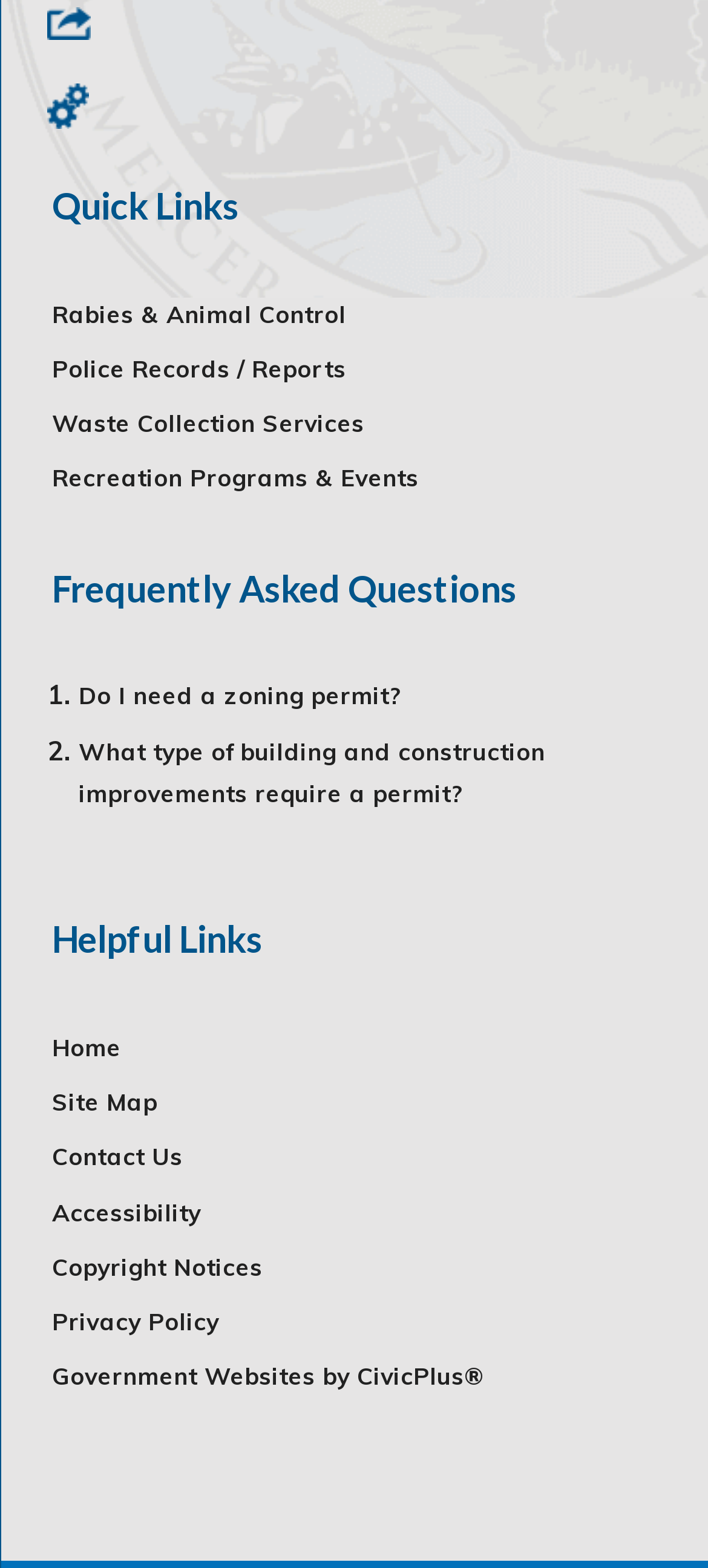Answer briefly with one word or phrase:
How many headings are there on the webpage?

4